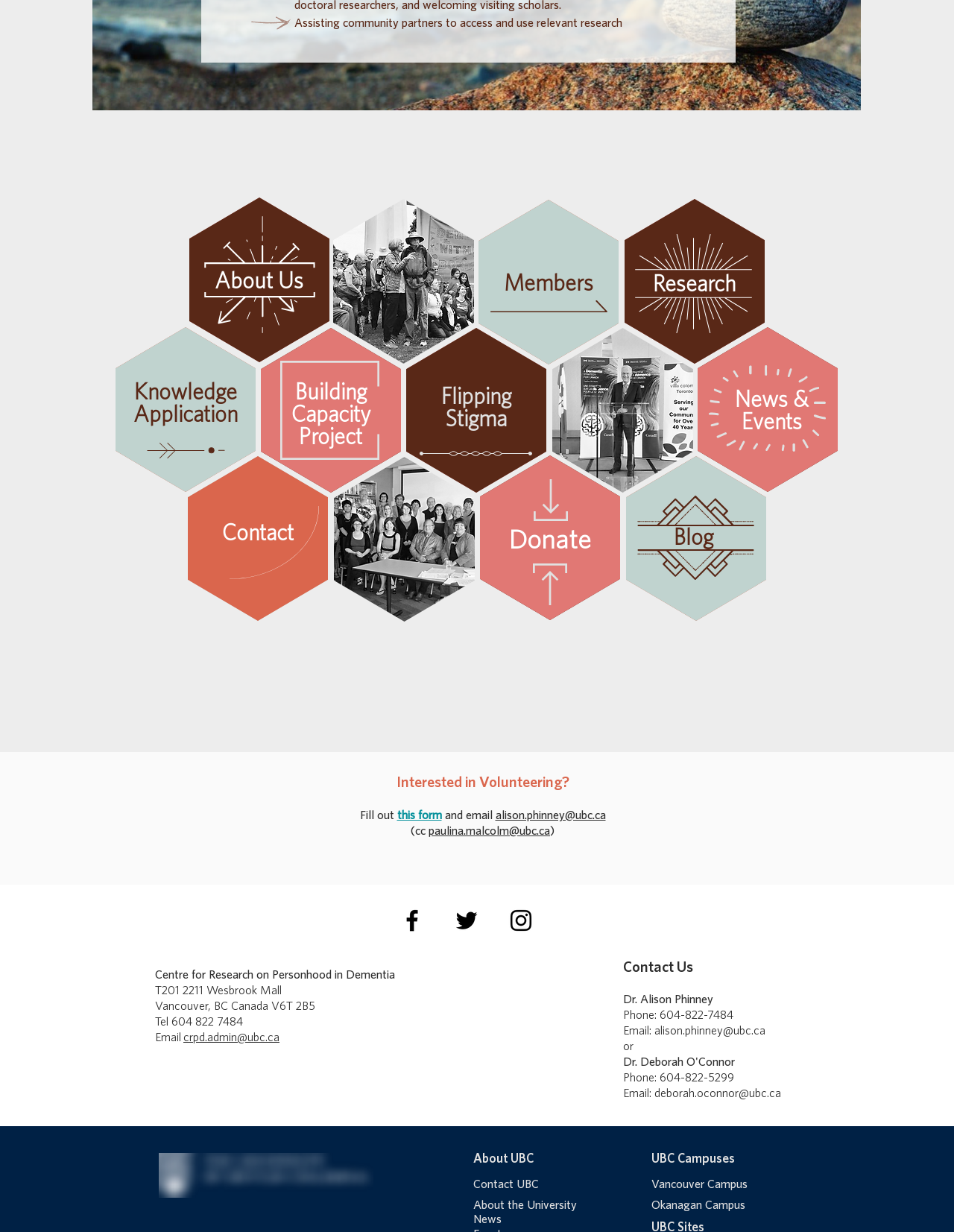From the element description Members, predict the bounding box coordinates of the UI element. The coordinates must be specified in the format (top-left x, top-left y, bottom-right x, bottom-right y) and should be within the 0 to 1 range.

[0.528, 0.221, 0.621, 0.24]